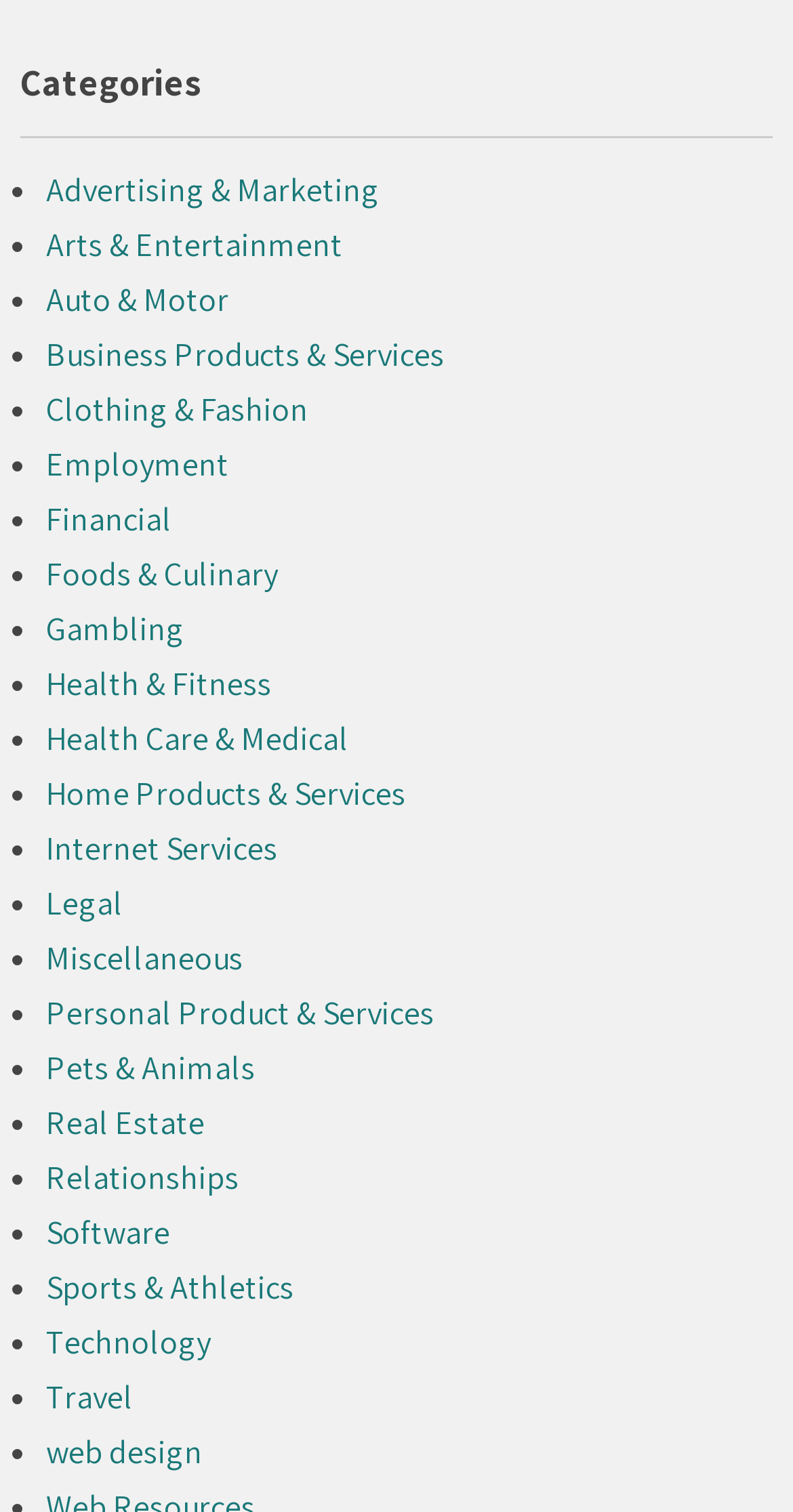Can you show the bounding box coordinates of the region to click on to complete the task described in the instruction: "Explore Business Products & Services"?

[0.058, 0.22, 0.561, 0.249]